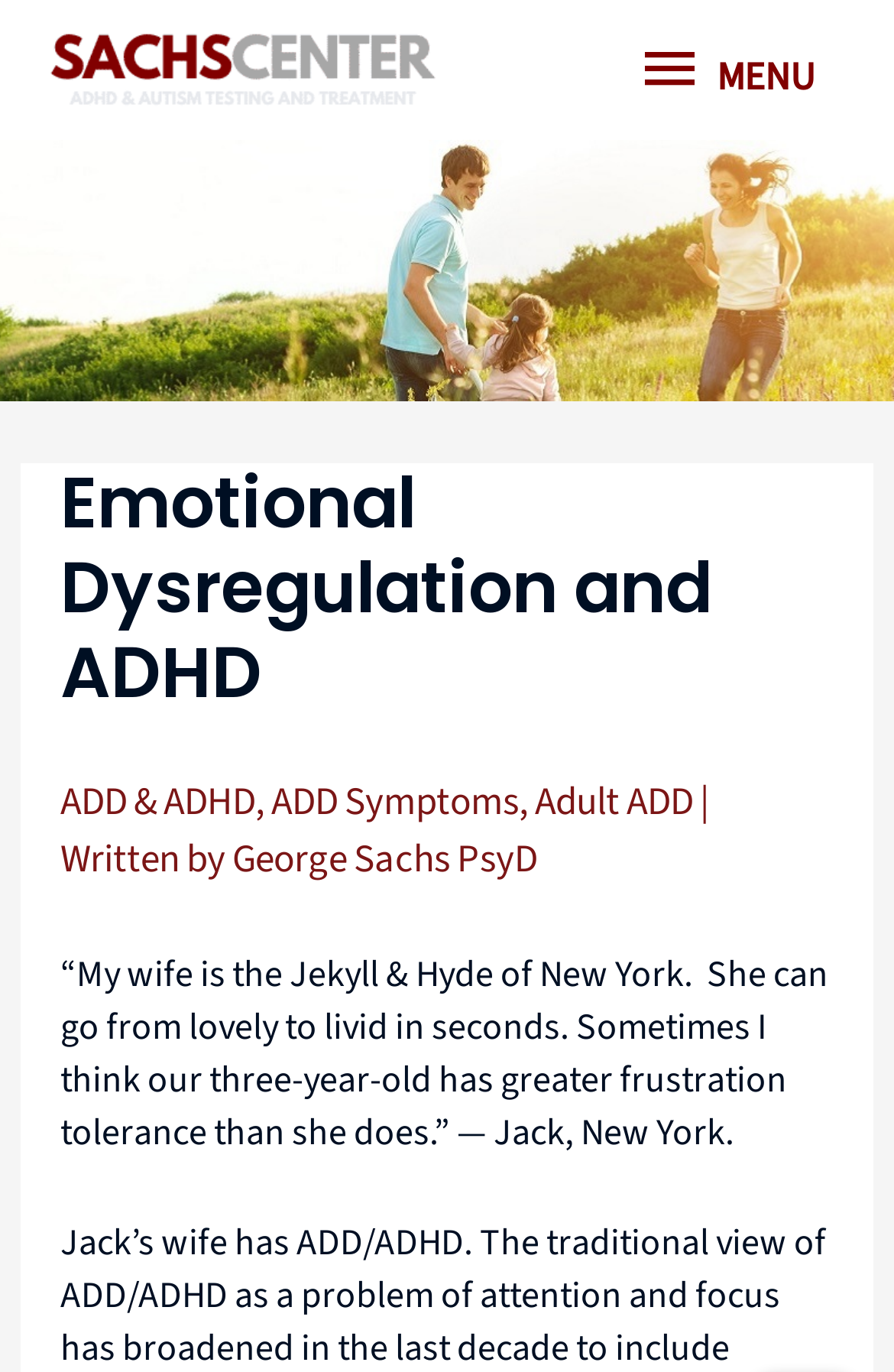Answer the question with a brief word or phrase:
What is the topic of the webpage?

Emotional Dysregulation and ADHD